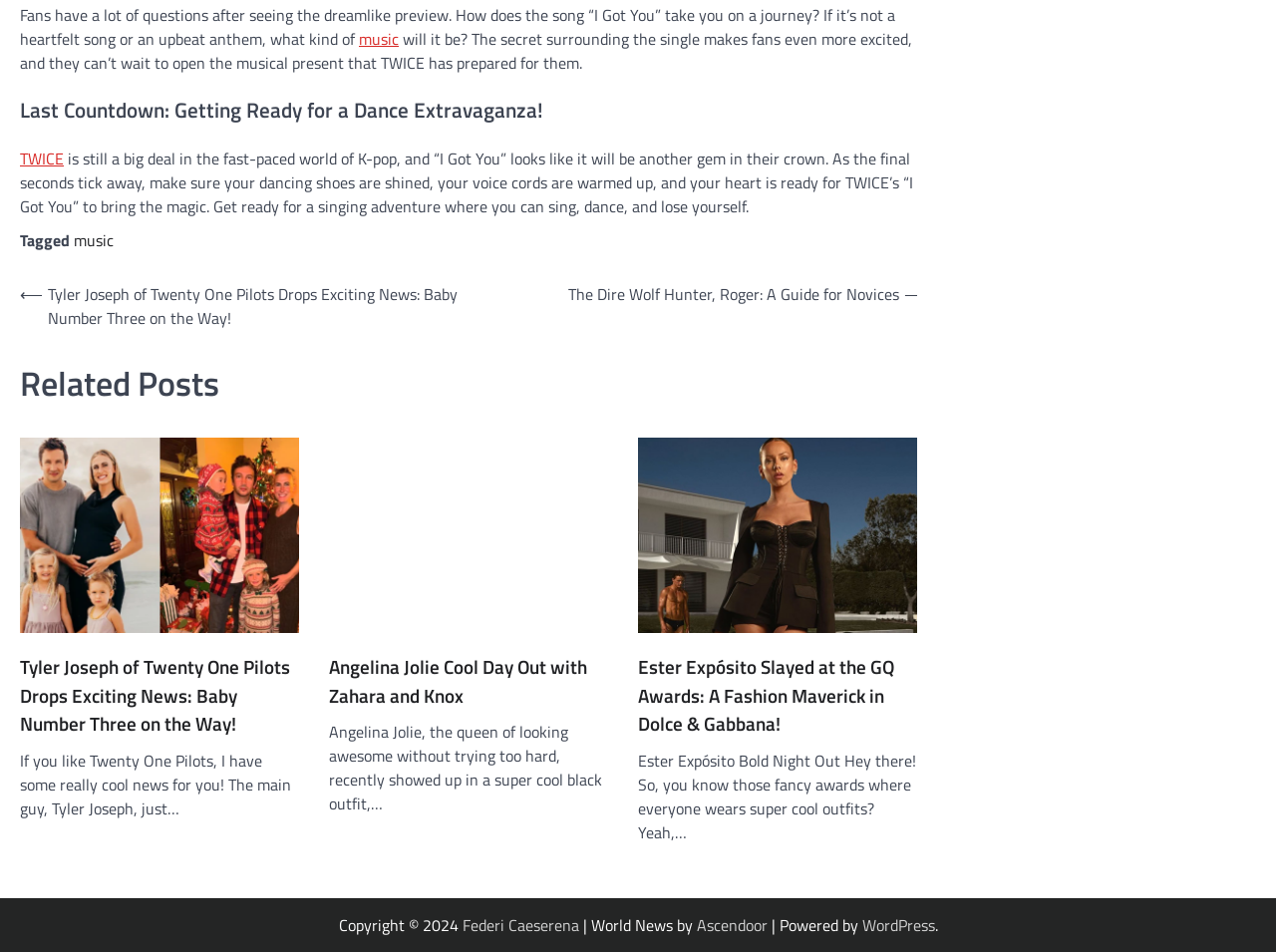Can you find the bounding box coordinates of the area I should click to execute the following instruction: "Read the article about Tyler Joseph of Twenty One Pilots"?

[0.016, 0.46, 0.234, 0.861]